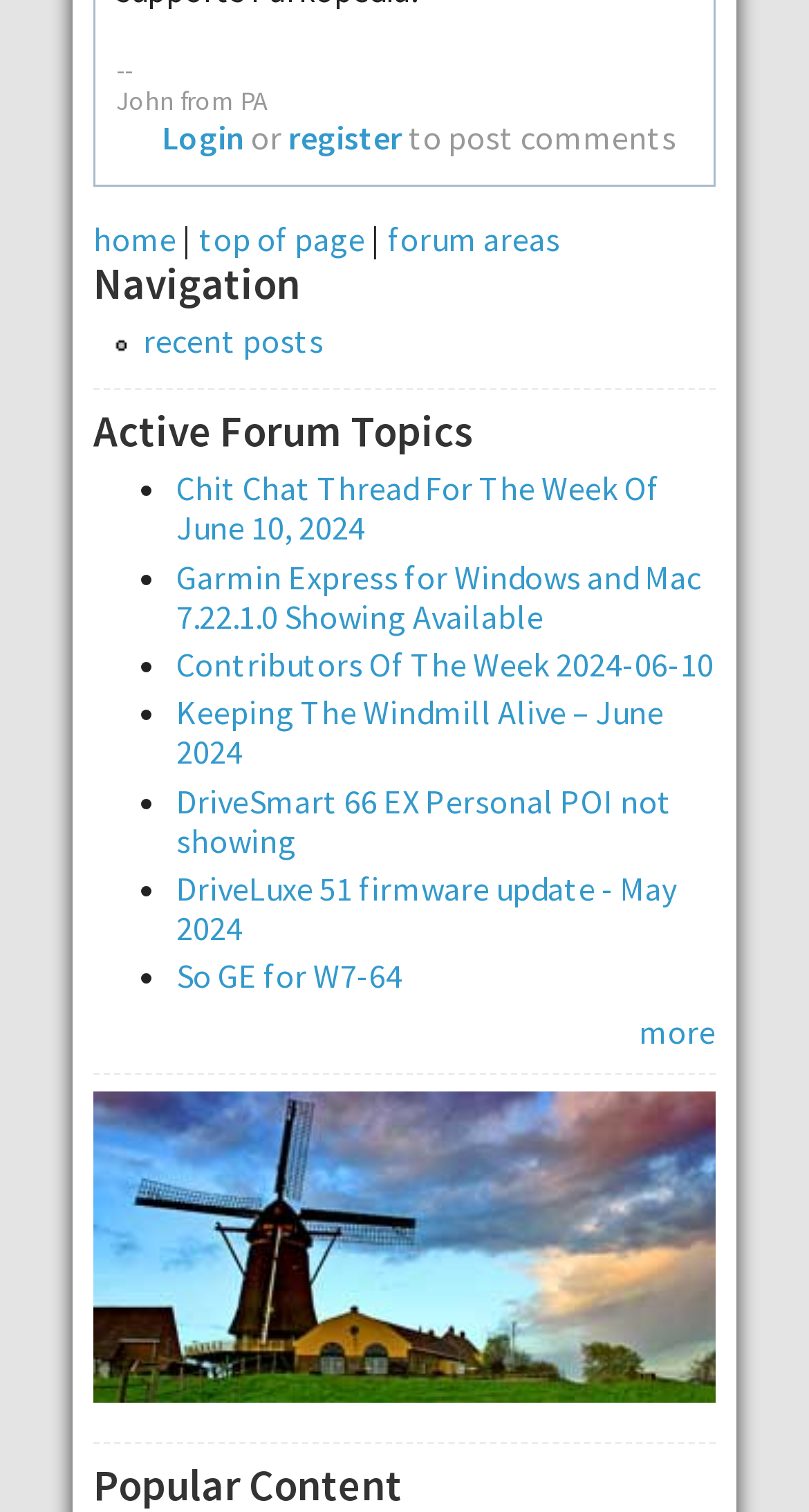Specify the bounding box coordinates of the element's region that should be clicked to achieve the following instruction: "login to the website". The bounding box coordinates consist of four float numbers between 0 and 1, in the format [left, top, right, bottom].

[0.2, 0.076, 0.303, 0.104]